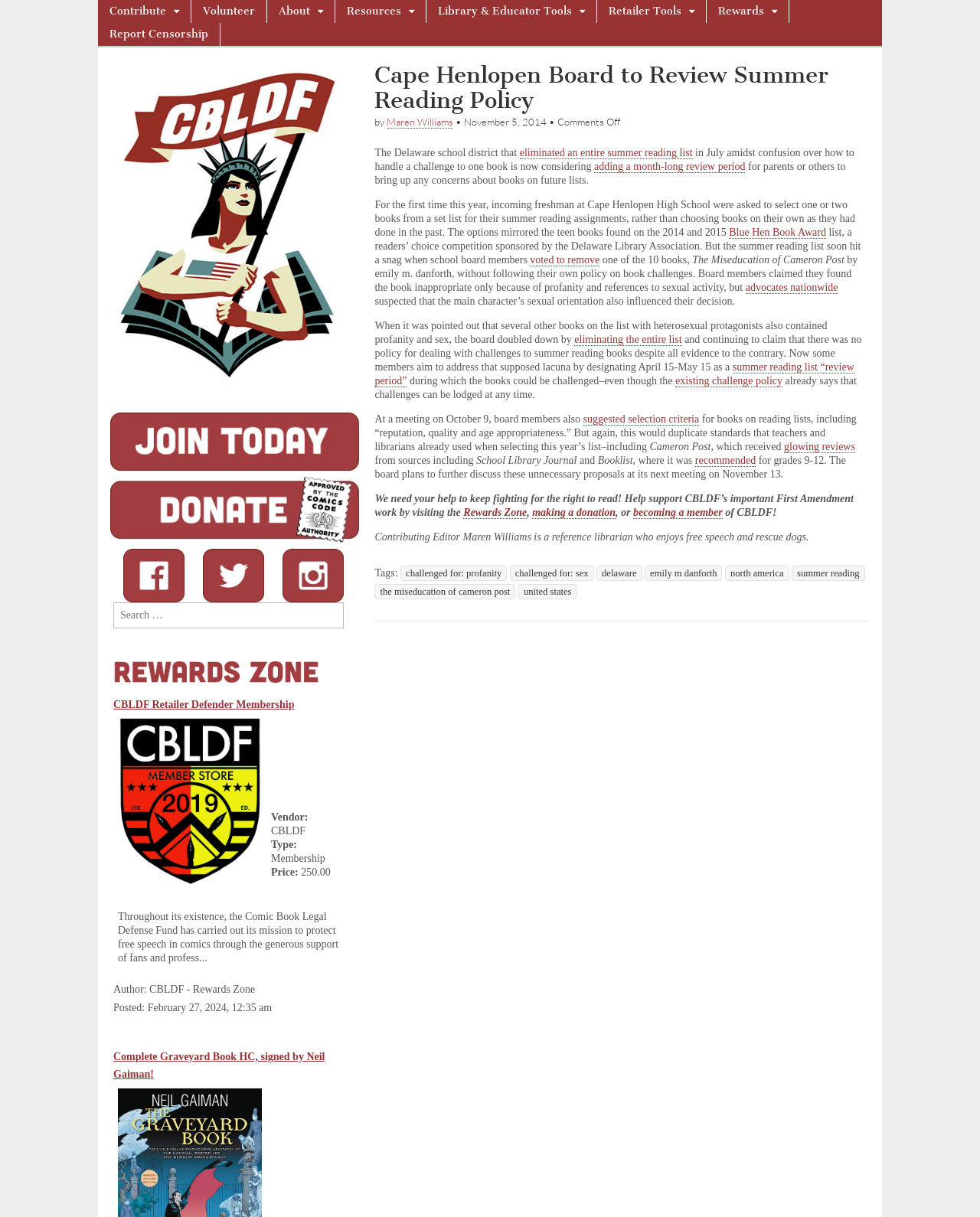Provide an in-depth caption for the webpage.

The webpage is about the Cape Henlopen Board reviewing their summer reading policy, as reported by the Comic Book Legal Defense Fund. At the top of the page, there are several links to different sections of the website, including "Contribute", "Volunteer", "About", "Resources", "Library & Educator Tools", "Retailer Tools", and "Rewards". 

Below these links, there is a main article section that takes up most of the page. The article's title, "Cape Henlopen Board to Review Summer Reading Policy", is prominently displayed at the top, followed by the author's name, "Maren Williams", and the date of publication, "November 5, 2014". 

The article discusses how the Cape Henlopen school district in Delaware removed an entire summer reading list due to a challenge to one book, and how the board is now considering adding a month-long review period for parents or others to bring up concerns about books on future lists. The article also mentions that the board's decision to remove the book was met with criticism from advocates nationwide, who suspected that the main character's sexual orientation influenced the decision.

Throughout the article, there are several links to related topics, such as the "Blue Hen Book Award" and "The Miseducation of Cameron Post", which was one of the books on the original summer reading list. 

At the bottom of the page, there is a section asking for donations to support the Comic Book Legal Defense Fund's First Amendment work, as well as a brief bio of the contributing editor, Maren Williams. 

Finally, there is a footer section with links to tags related to the article, including "challenged for: profanity", "challenged for: sex", "delaware", and "summer reading".